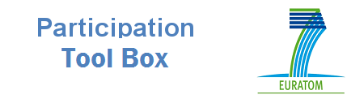Generate an elaborate caption for the image.

The image features a logo for the "Participation Tool Box," prominently displayed alongside the "EURATOM" emblem. The logo is styled in a bold blue font, emphasizing "Participation" and "Tool Box" in a clear and professional manner. This visual representation suggests a focus on public participation initiatives, likely in the context of governance or community engagement. Accompanying the text is the EURATOM logo, which features green elements and a striped blue design, symbolizing collaboration and support in scientific advancement and public involvement. Overall, the image conveys a commitment to fostering inclusive dialogue and useful resources for public participation.